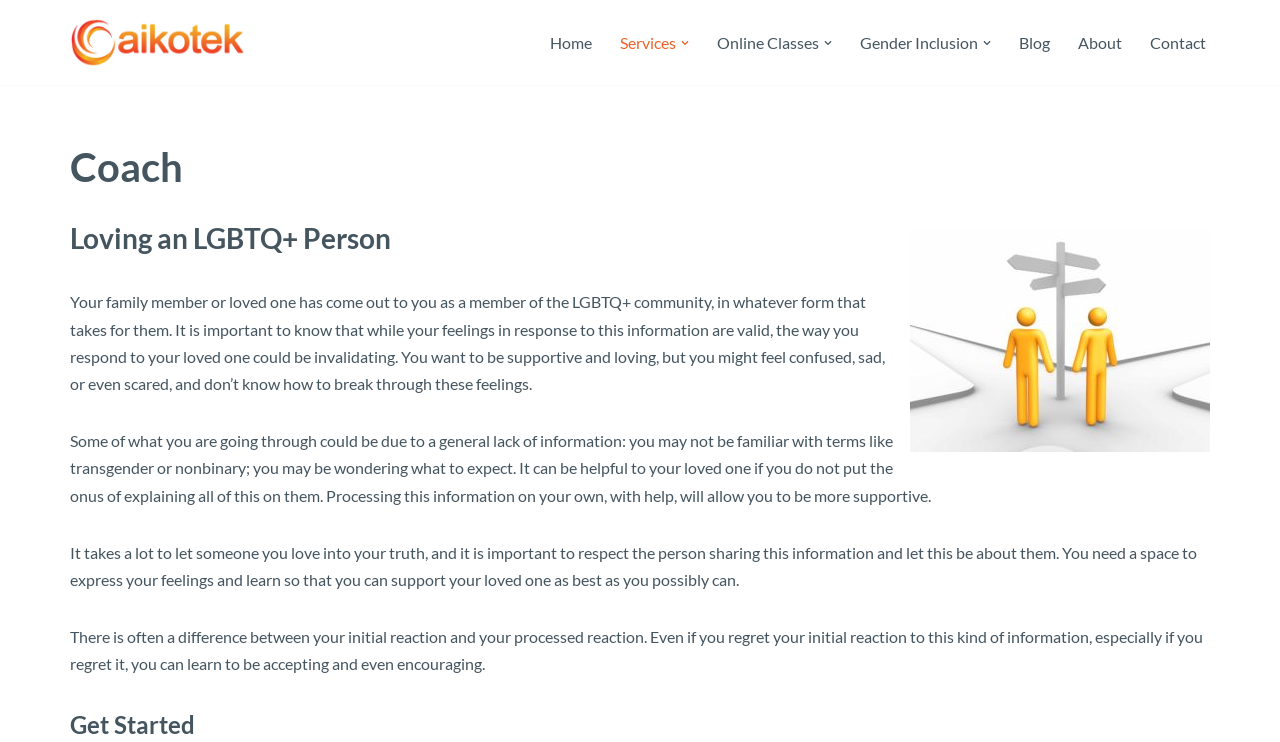Please identify the bounding box coordinates of the region to click in order to complete the given instruction: "Open the 'Services' submenu". The coordinates should be four float numbers between 0 and 1, i.e., [left, top, right, bottom].

[0.484, 0.04, 0.528, 0.075]